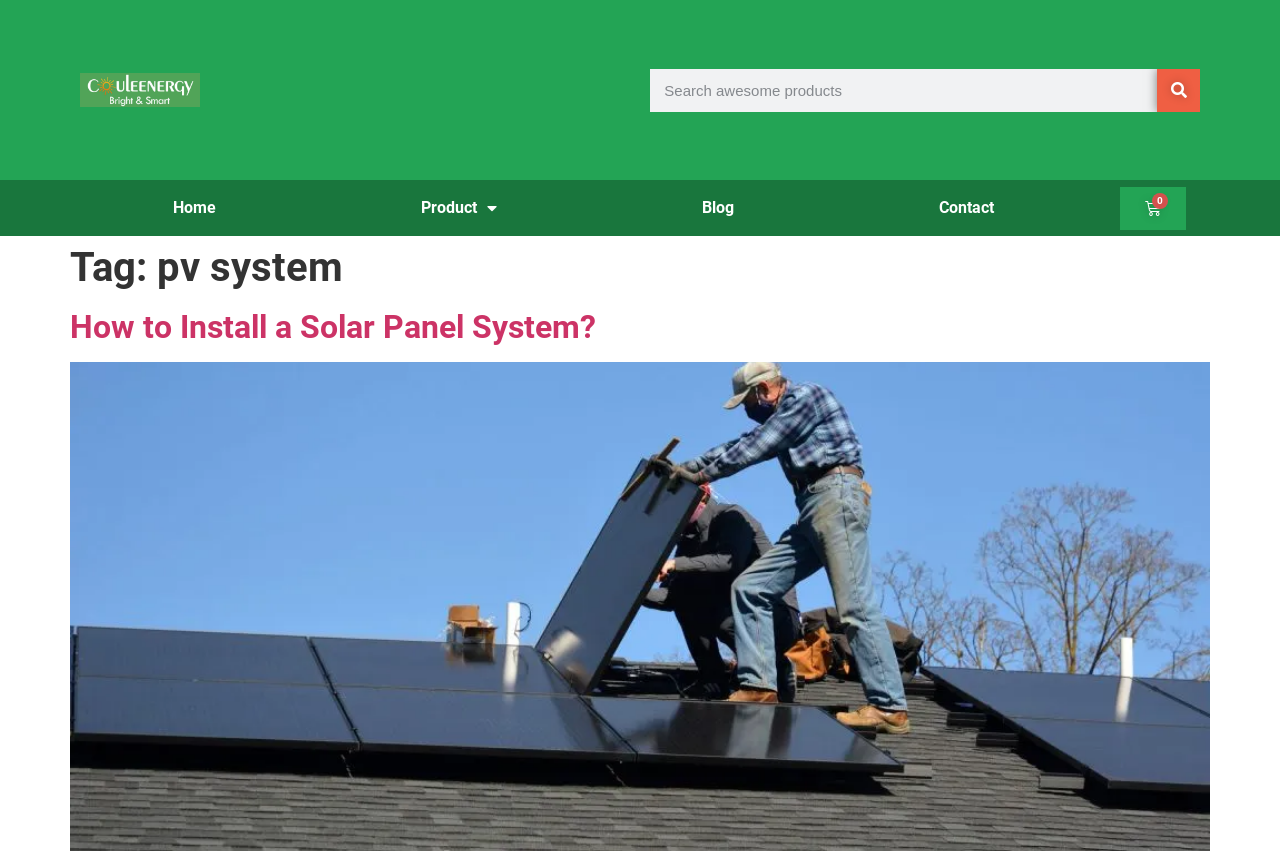Please determine the bounding box coordinates of the area that needs to be clicked to complete this task: 'Contact us'. The coordinates must be four float numbers between 0 and 1, formatted as [left, top, right, bottom].

[0.653, 0.212, 0.856, 0.277]